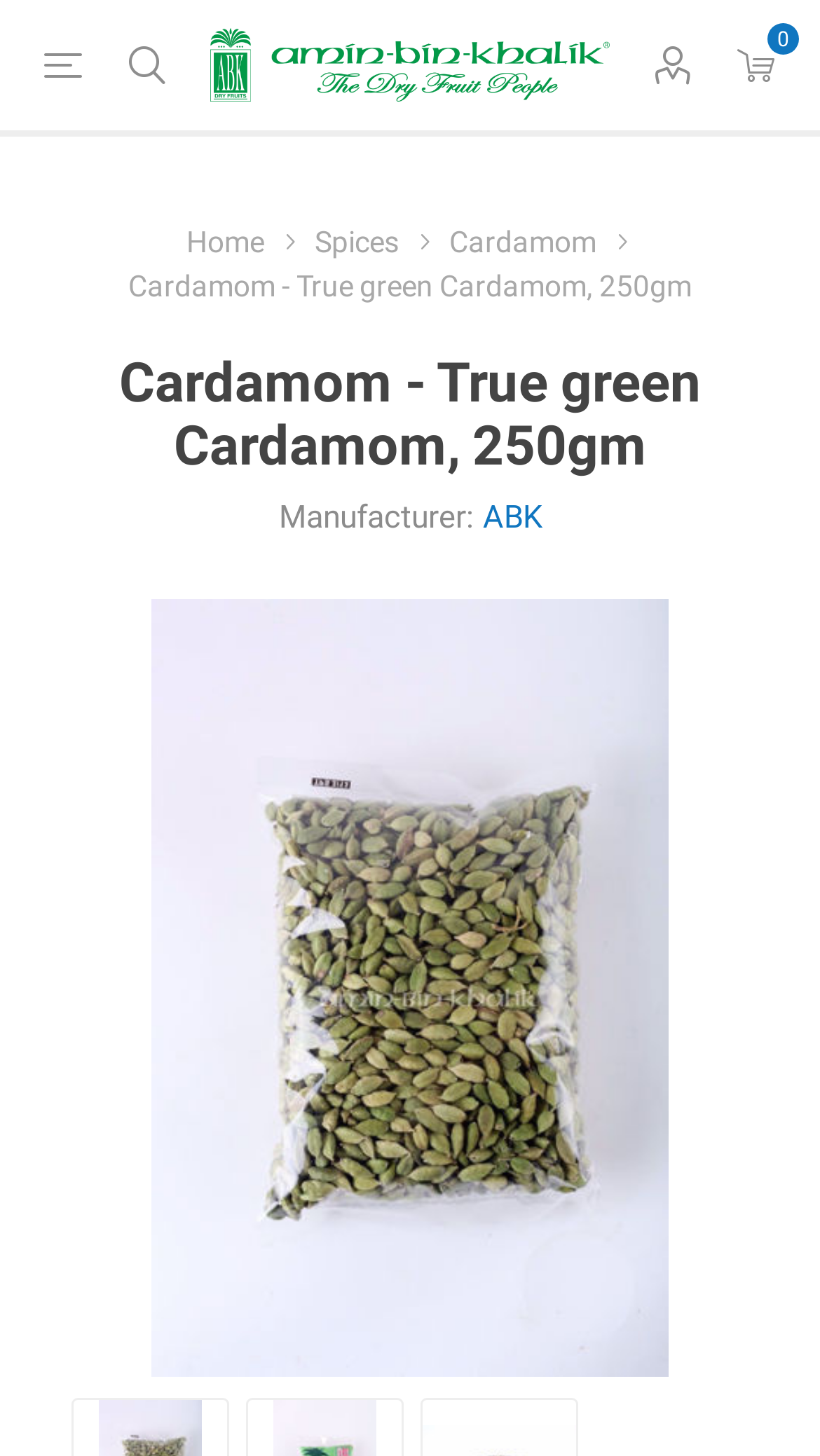Refer to the screenshot and answer the following question in detail:
What is the weight of the cardamom product?

The weight of the cardamom product can be found in the product title 'Cardamom - True green Cardamom, 250gm', which is displayed as a heading on the webpage.